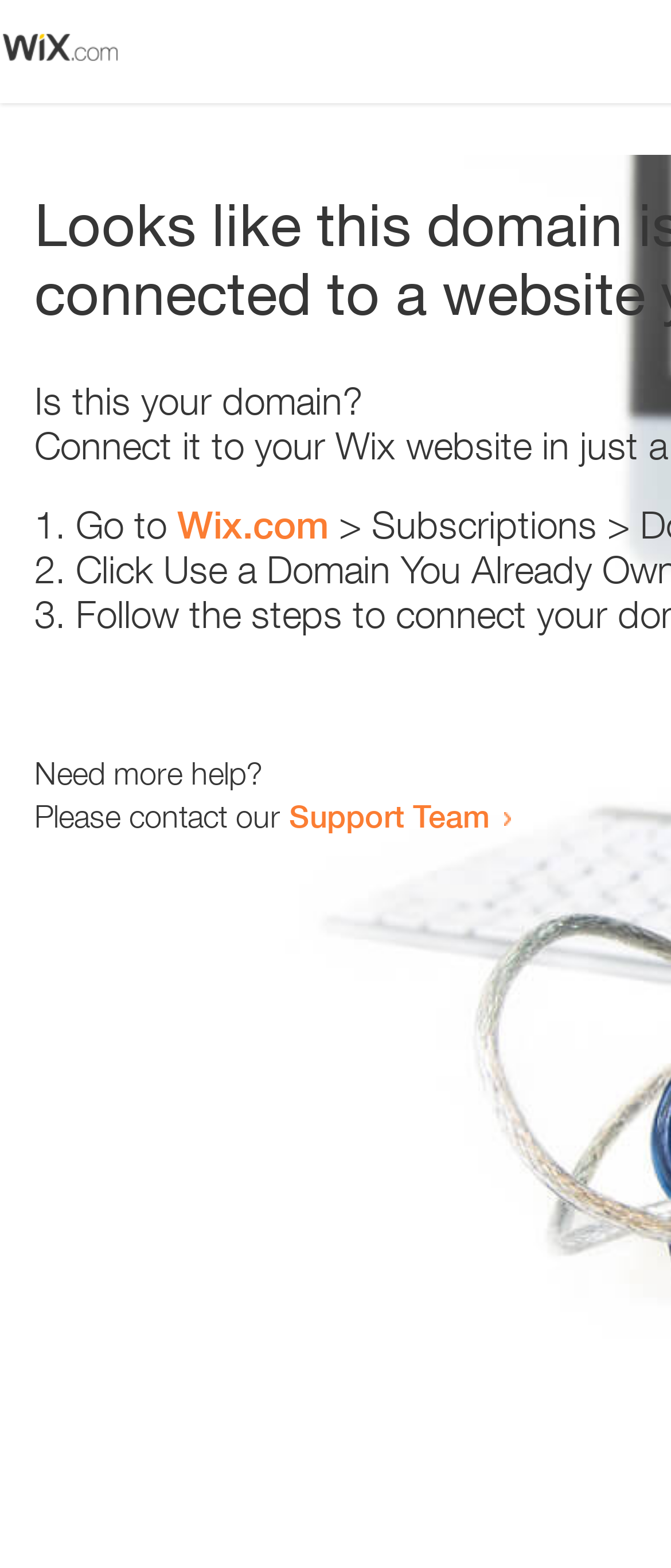What is the current status of the domain?
Answer the question with a detailed and thorough explanation.

The question is asking about the current status of the domain. By looking at the root element, we can see that it is focused on an 'Error' which indicates that the current status of the domain is an error.